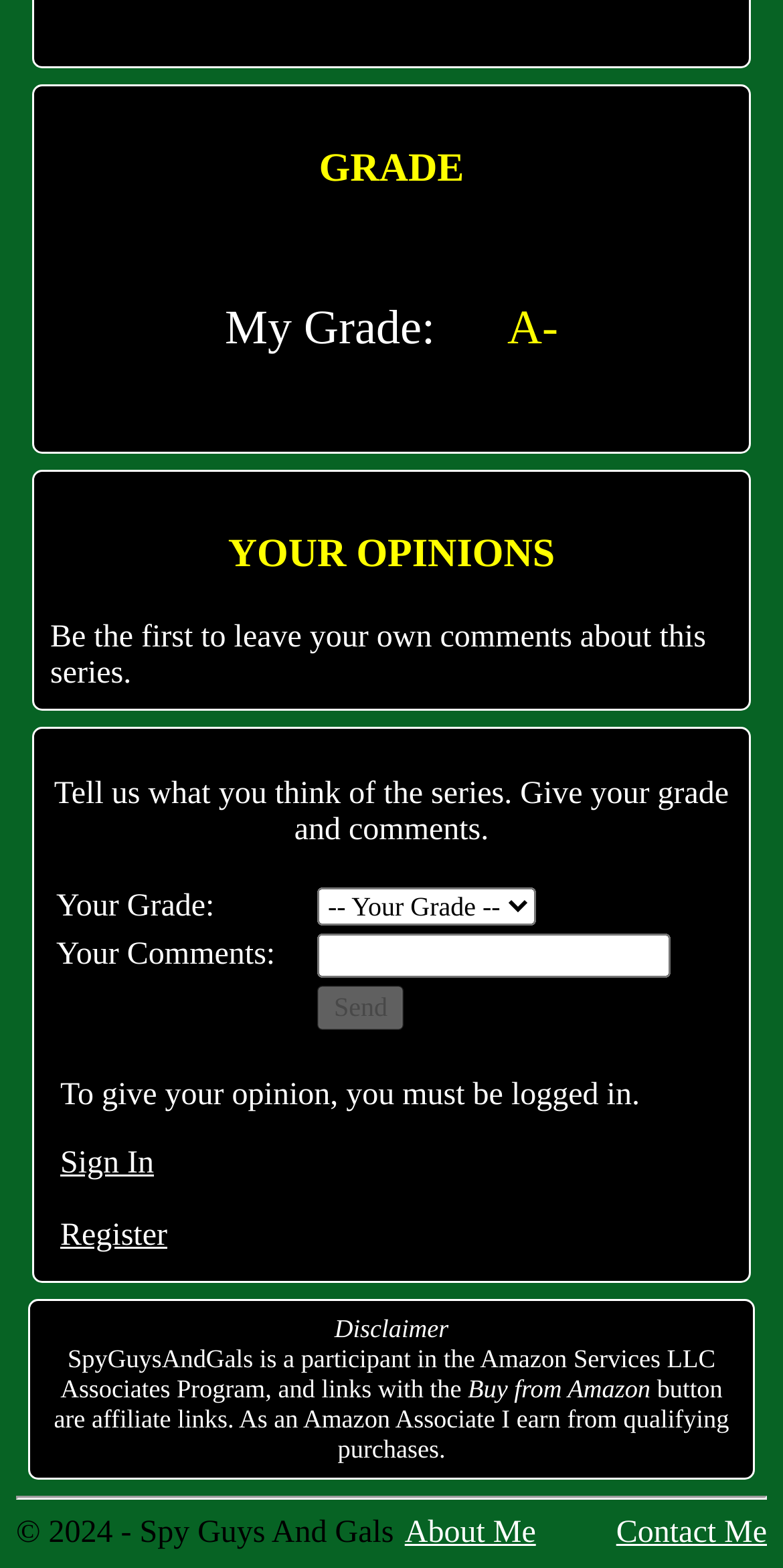Analyze the image and answer the question with as much detail as possible: 
What is the affiliate program mentioned on the website?

The website mentions its participation in the Amazon Services LLC Associates Program in the StaticText element with ID 64, which explains that the website earns from qualifying purchases made through affiliate links.